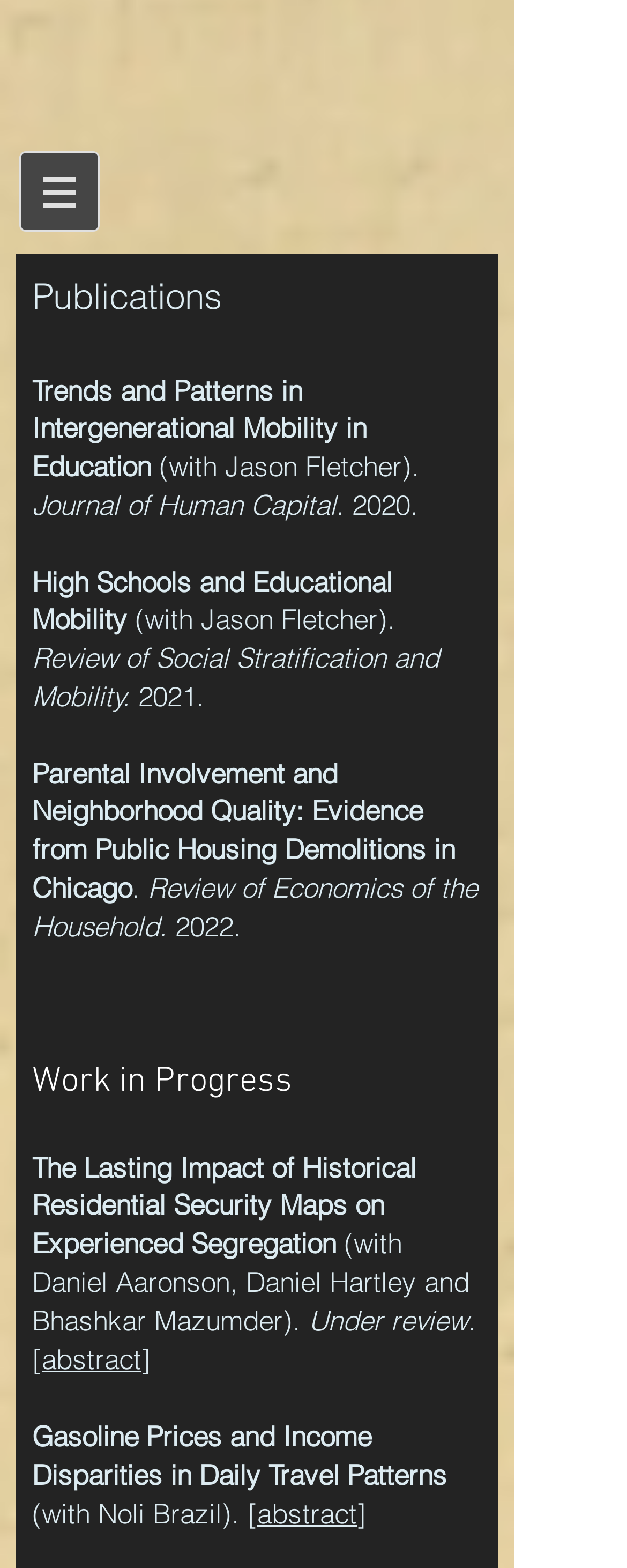Provide the bounding box coordinates of the HTML element described by the text: "abstract".

[0.067, 0.855, 0.226, 0.877]